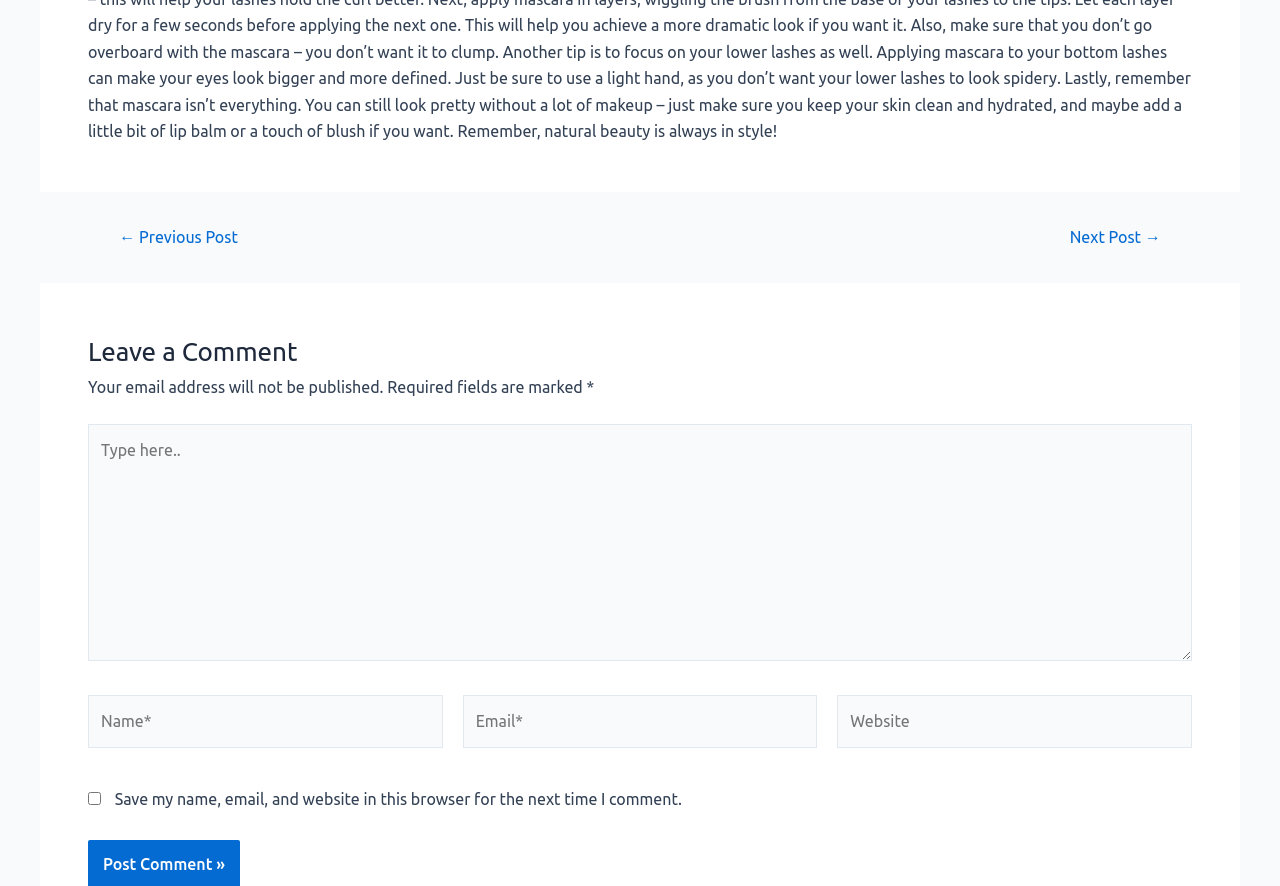Identify the bounding box coordinates for the UI element described as follows: parent_node: Name* name="author" placeholder="Name*". Use the format (top-left x, top-left y, bottom-right x, bottom-right y) and ensure all values are floating point numbers between 0 and 1.

[0.069, 0.785, 0.346, 0.844]